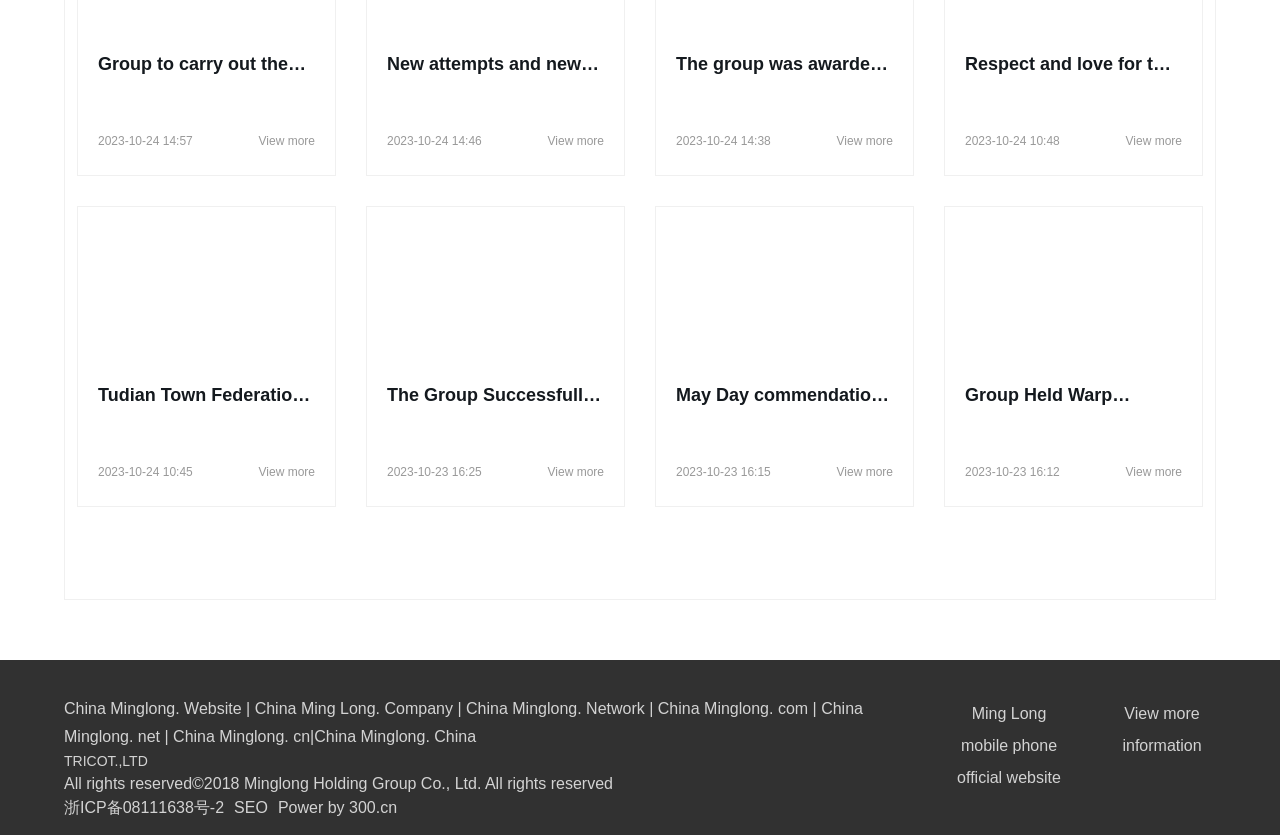What is the category of the news?
Answer with a single word or phrase by referring to the visual content.

News Center